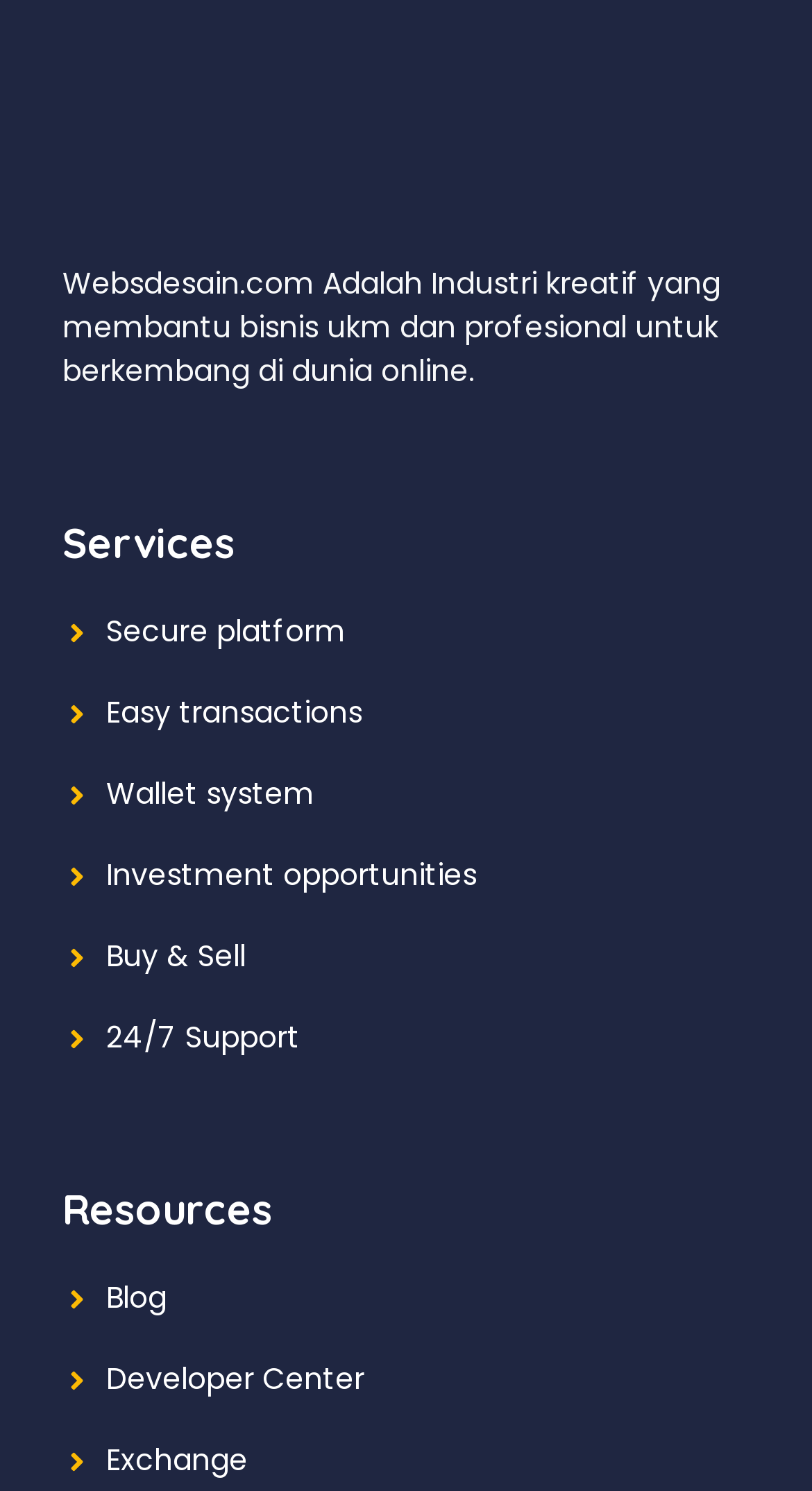Specify the bounding box coordinates of the element's region that should be clicked to achieve the following instruction: "Learn about the wallet system". The bounding box coordinates consist of four float numbers between 0 and 1, in the format [left, top, right, bottom].

[0.131, 0.519, 0.387, 0.546]